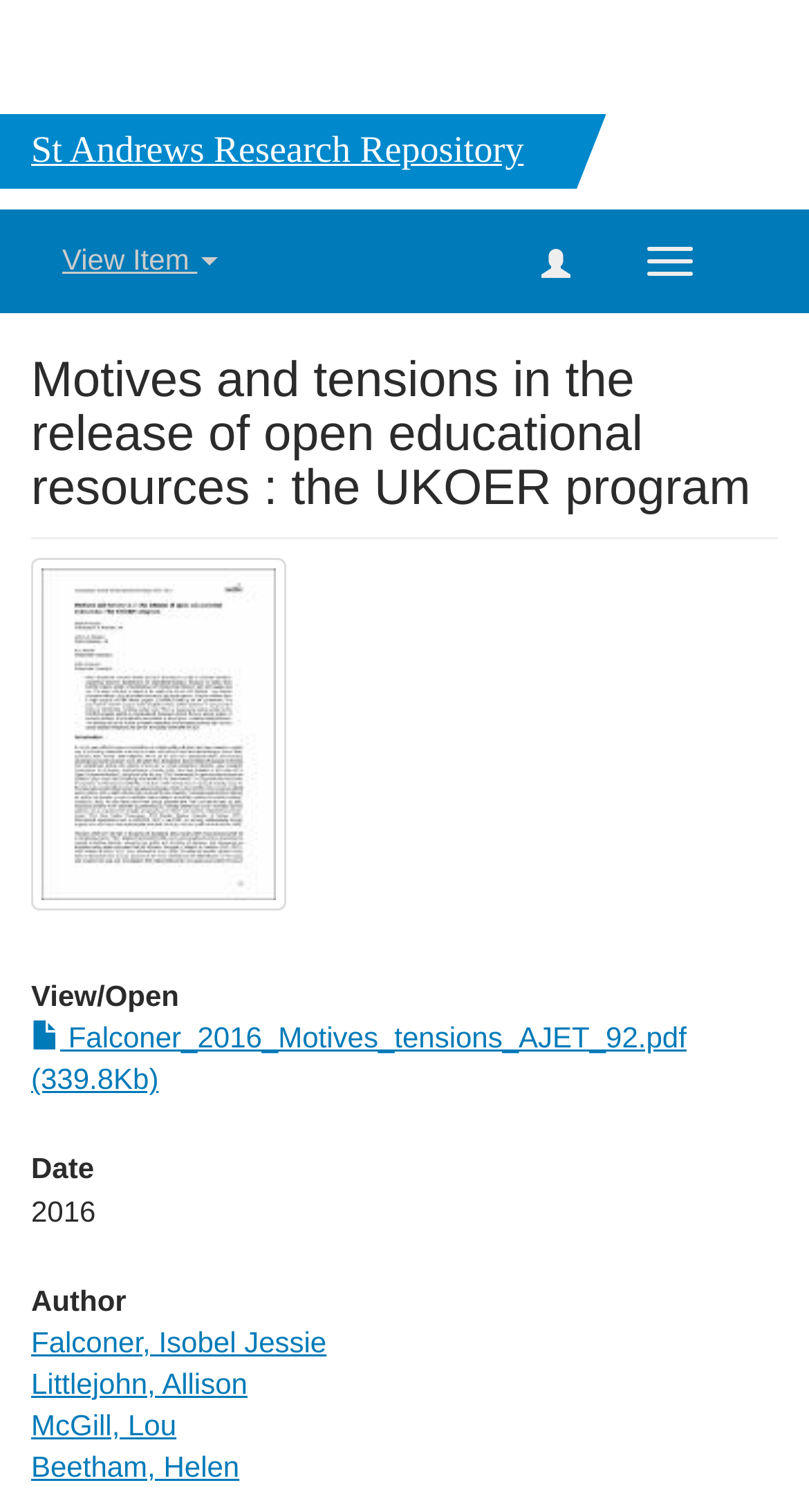What is the name of the repository?
Provide a detailed answer to the question, using the image to inform your response.

The name of the repository can be found in the heading element at the top of the webpage, which is 'St Andrews Research Repository'.